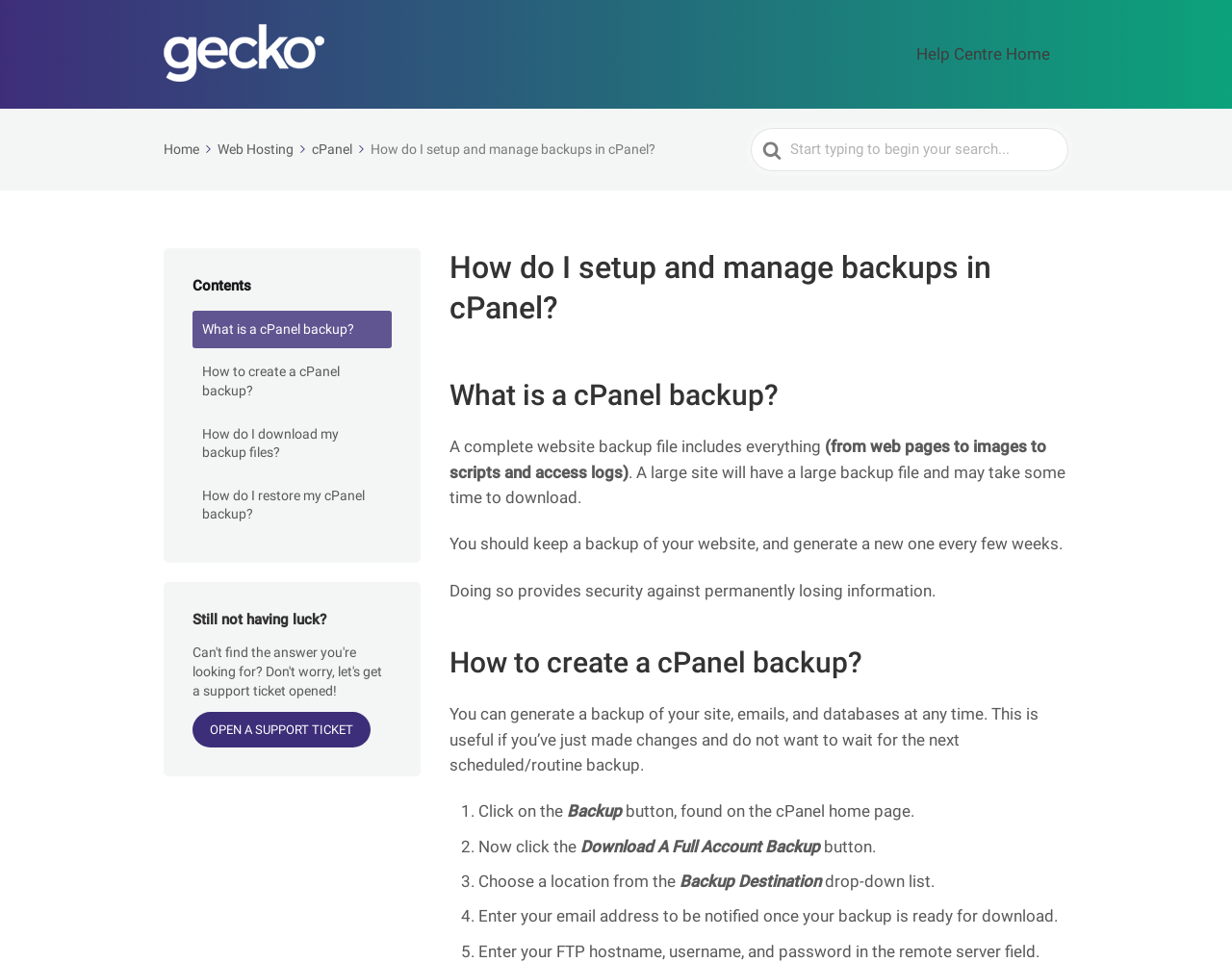Specify the bounding box coordinates for the region that must be clicked to perform the given instruction: "Open a support ticket".

[0.156, 0.74, 0.301, 0.777]